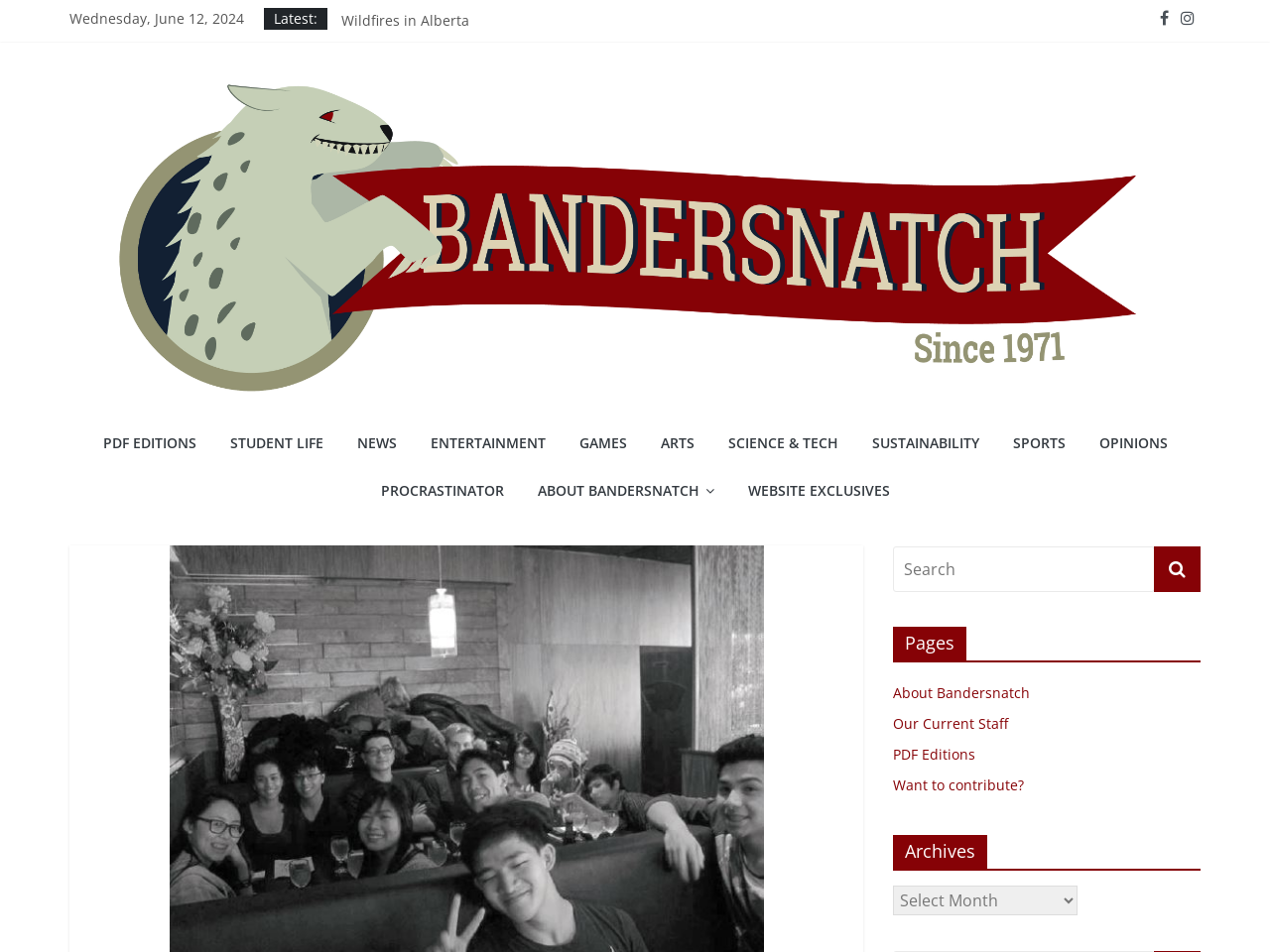Please provide a comprehensive answer to the question based on the screenshot: What is the date displayed on the webpage?

The date is displayed at the top of the webpage, in a static text element with a bounding box of [0.055, 0.009, 0.192, 0.029].